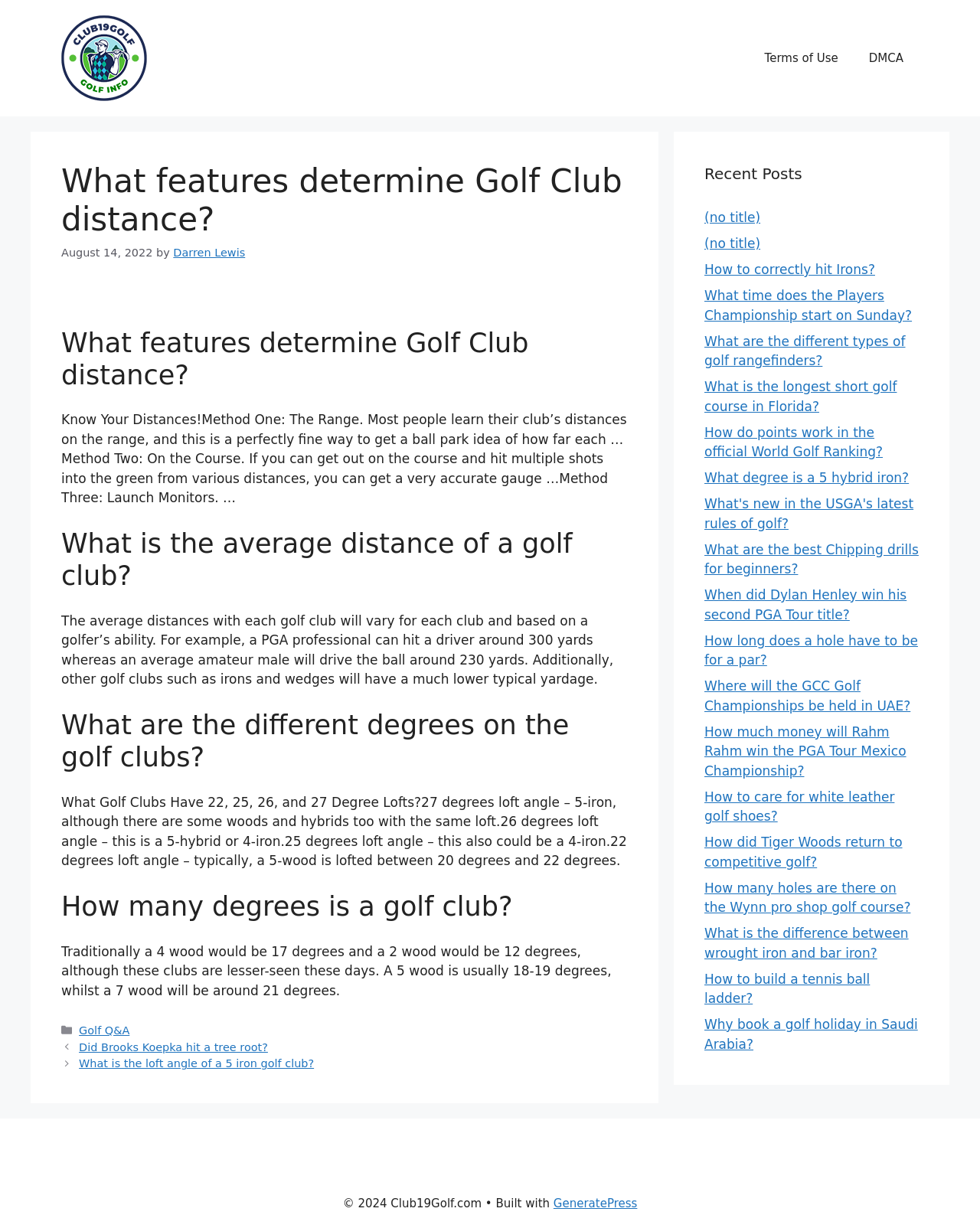How many methods are discussed to determine golf club distance?
Answer the question with a detailed and thorough explanation.

The webpage discusses three methods to determine golf club distance: Method One: The Range, Method Two: On the Course, and Method Three: Launch Monitors. These methods are explained in detail in the article.